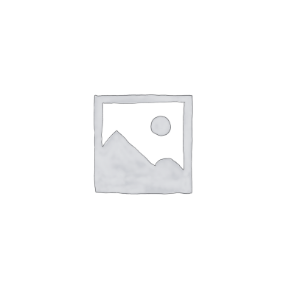Please provide a brief answer to the question using only one word or phrase: 
What type of products are showcased?

Eyewear